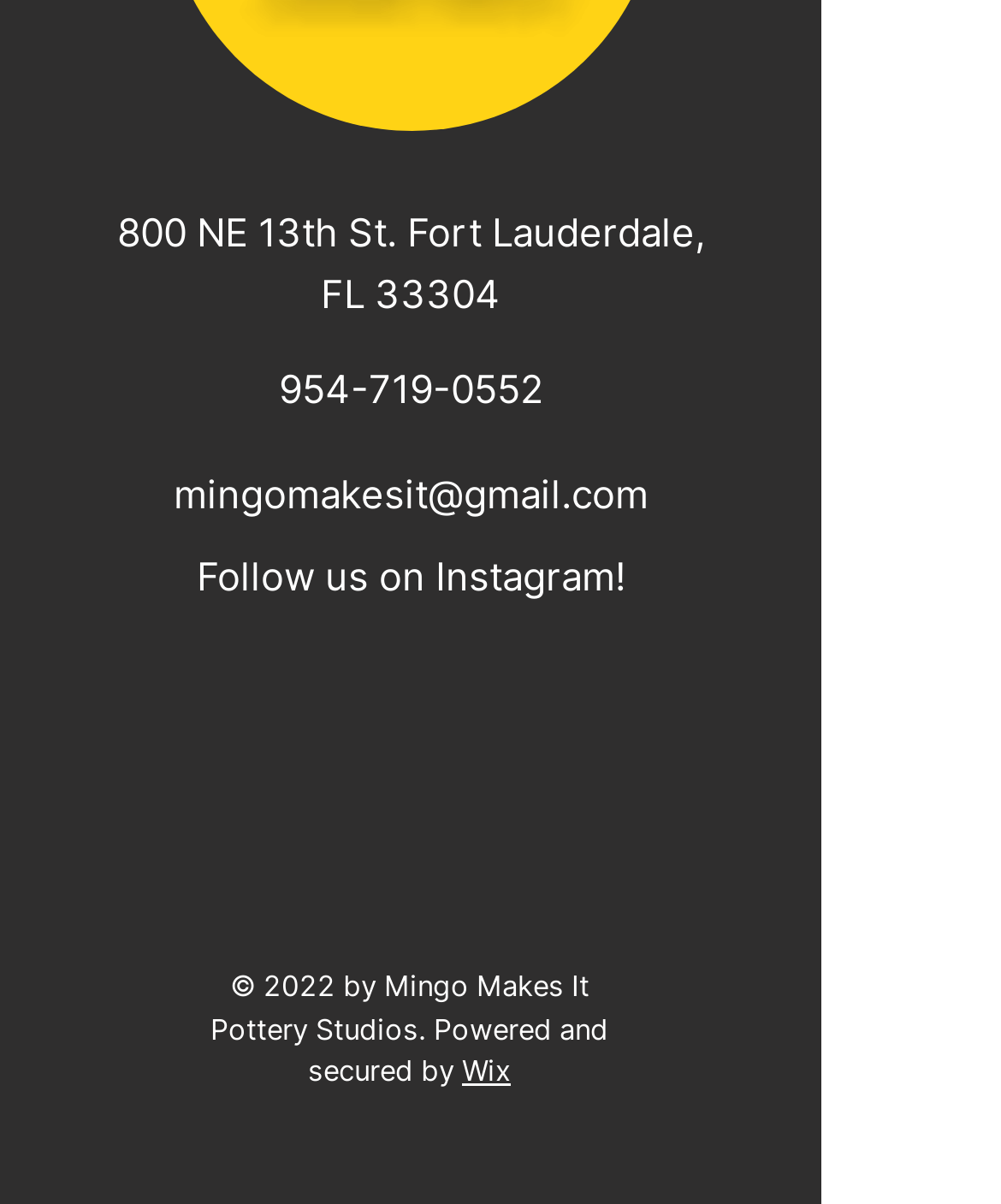Find the bounding box coordinates of the UI element according to this description: "aria-label="Instagram"".

[0.362, 0.515, 0.462, 0.598]